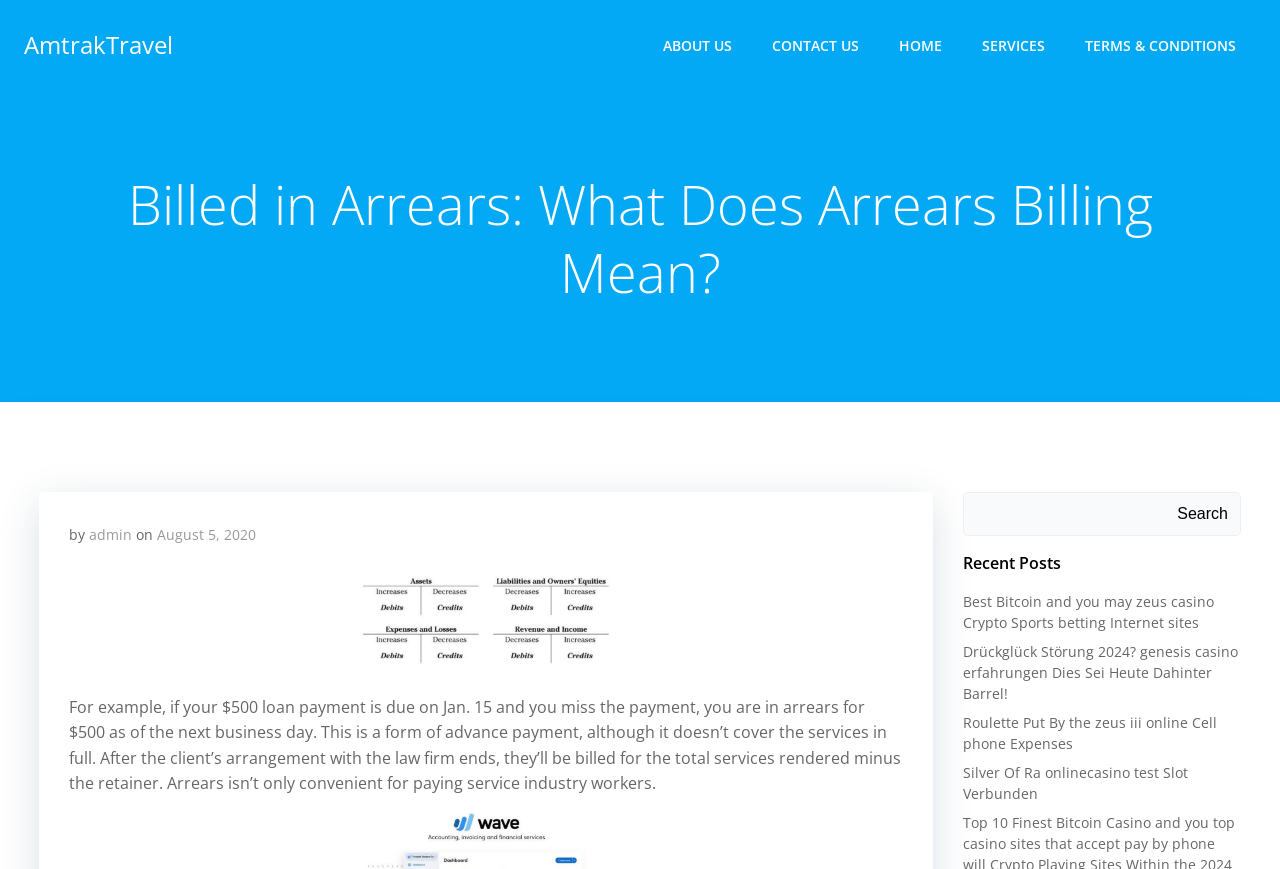Extract the bounding box of the UI element described as: "Home".

[0.702, 0.04, 0.736, 0.064]